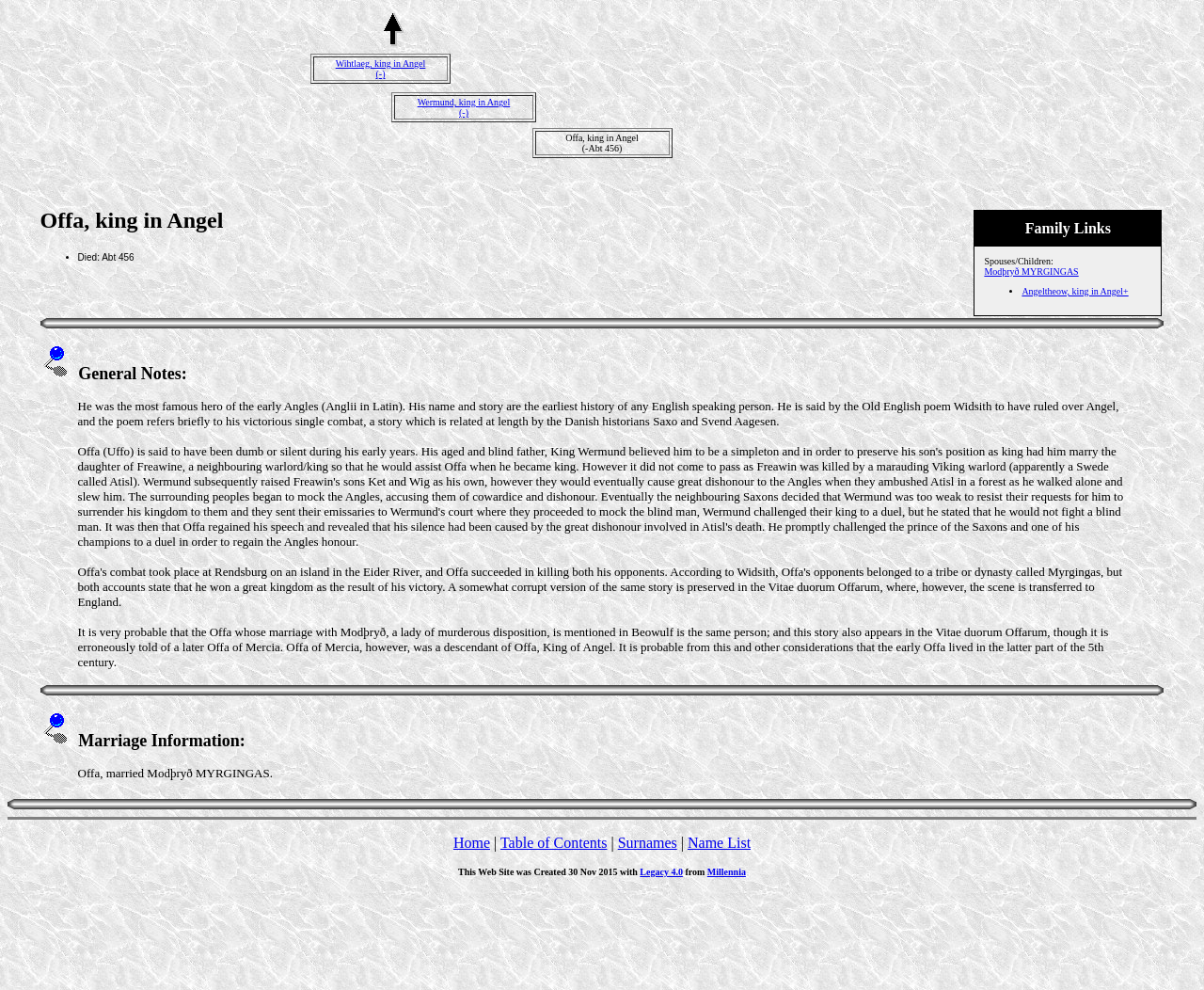Pinpoint the bounding box coordinates of the element to be clicked to execute the instruction: "Click the link 'Wihtlaeg, king in Angel (-)'".

[0.279, 0.059, 0.353, 0.08]